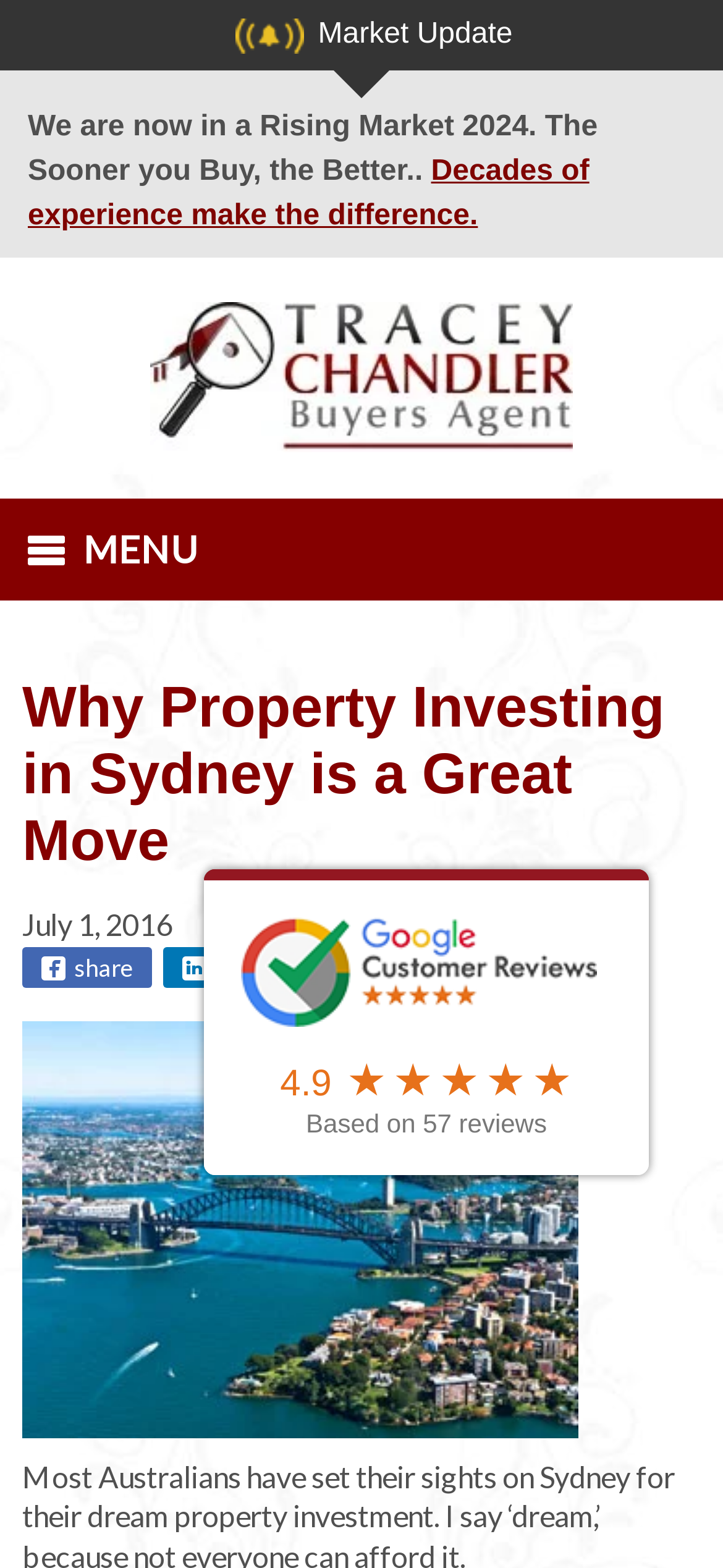Bounding box coordinates are specified in the format (top-left x, top-left y, bottom-right x, bottom-right y). All values are floating point numbers bounded between 0 and 1. Please provide the bounding box coordinate of the region this sentence describes: alt="Tracey Chandler - Buyers Agent"

[0.208, 0.192, 0.792, 0.288]